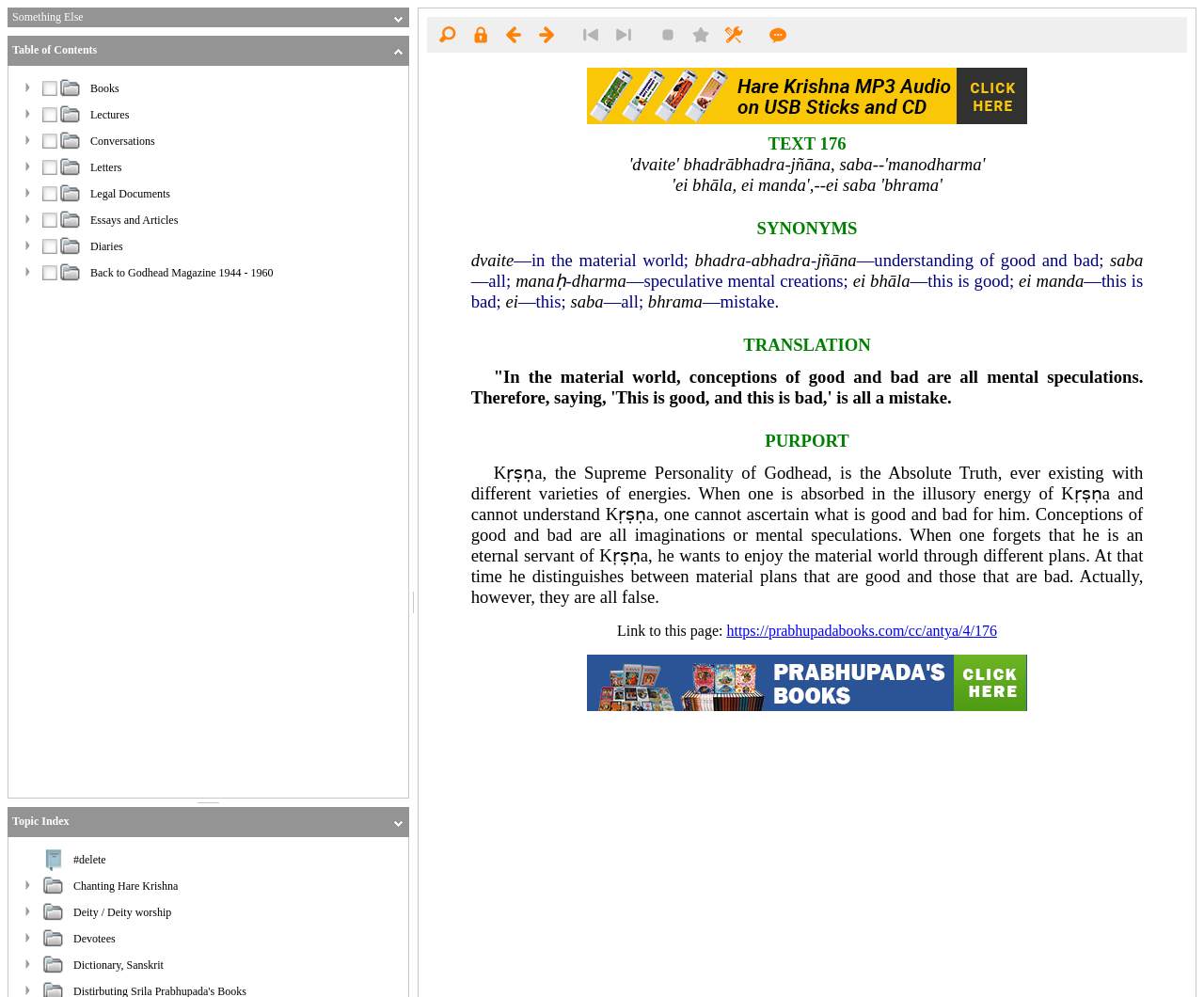How many categories of writings are there?
Please ensure your answer is as detailed and informative as possible.

There are 7 categories of writings which are 'Books', 'Lectures', 'Conversations', 'Letters', 'Legal Documents', 'Essays and Articles', and 'Diaries'. These categories are listed in the table of contents and each category has a layout table cell with the corresponding text.